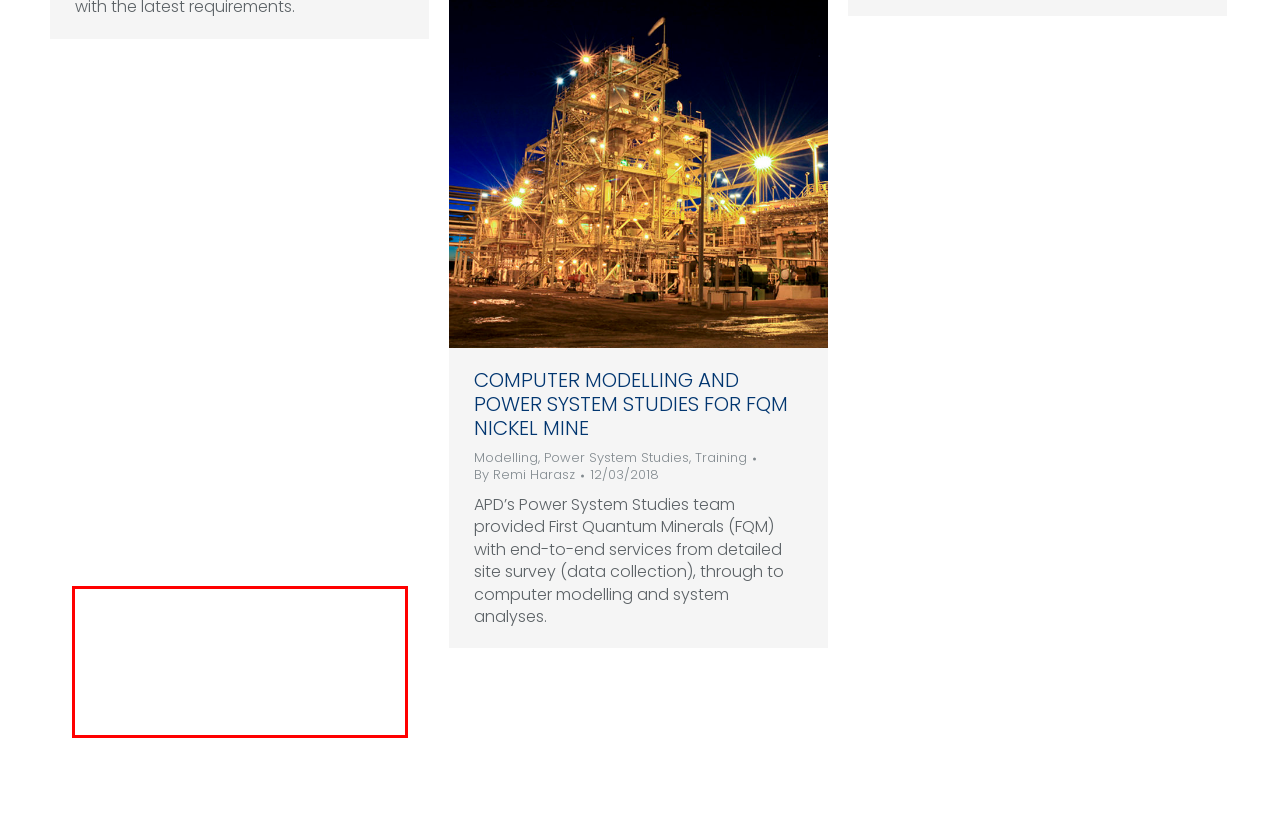Given a webpage screenshot with a red bounding box, perform OCR to read and deliver the text enclosed by the red bounding box.

APD were engaged by the CSIRO to conduct Power System Studies, Protection Grading Analysis, Earthing System Design & Site Testing and prepare the HV Submission for the Network Operator, Horizon Power.